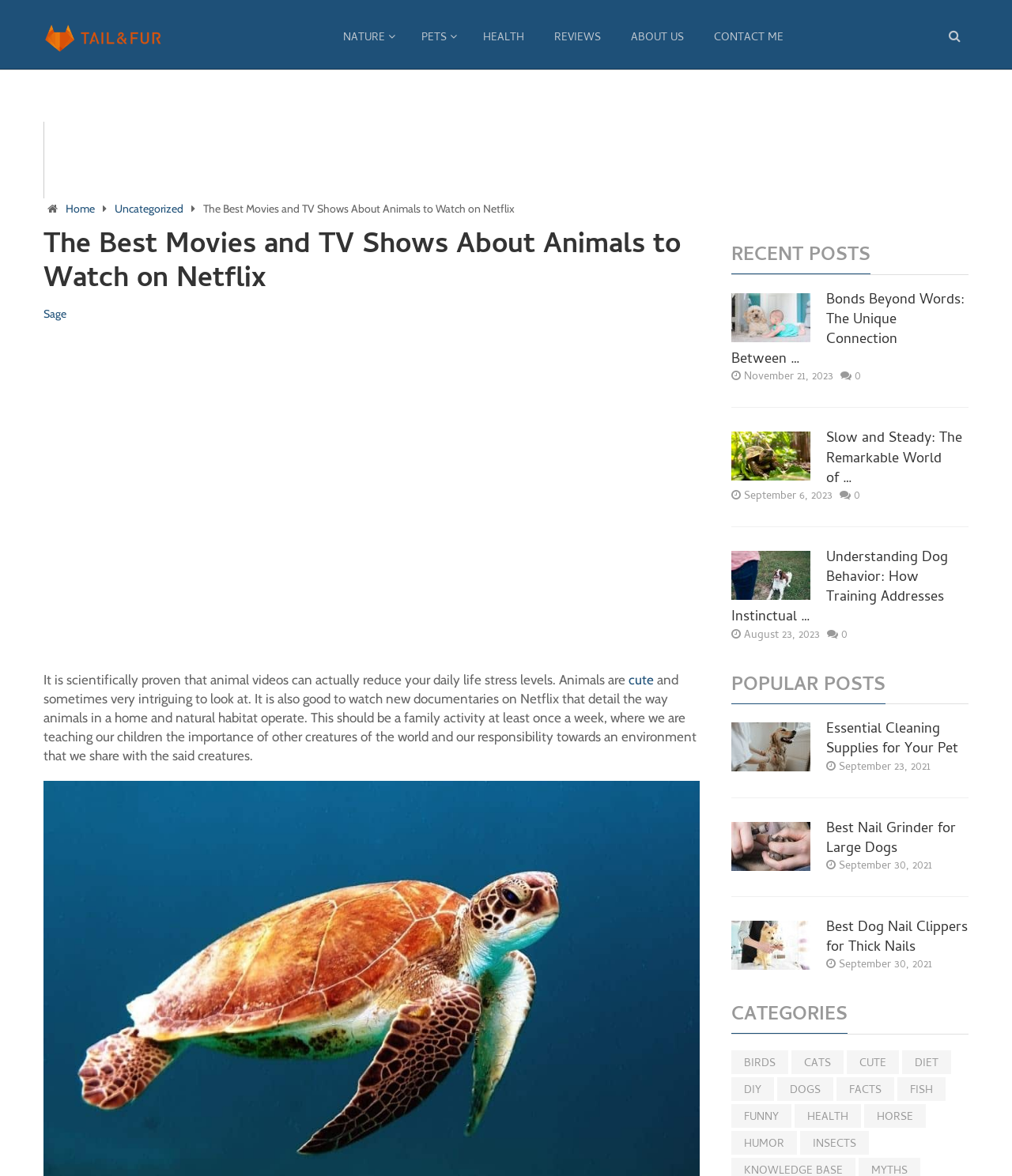Analyze the image and provide a detailed answer to the question: What is the topic of the recent post 'Bonds Beyond Words: The Unique Connection Between…'?

The topic of the recent post 'Bonds Beyond Words: The Unique Connection Between…' can be inferred from the title of the post, which suggests that it is about the connection between animals, possibly in a home or natural habitat.